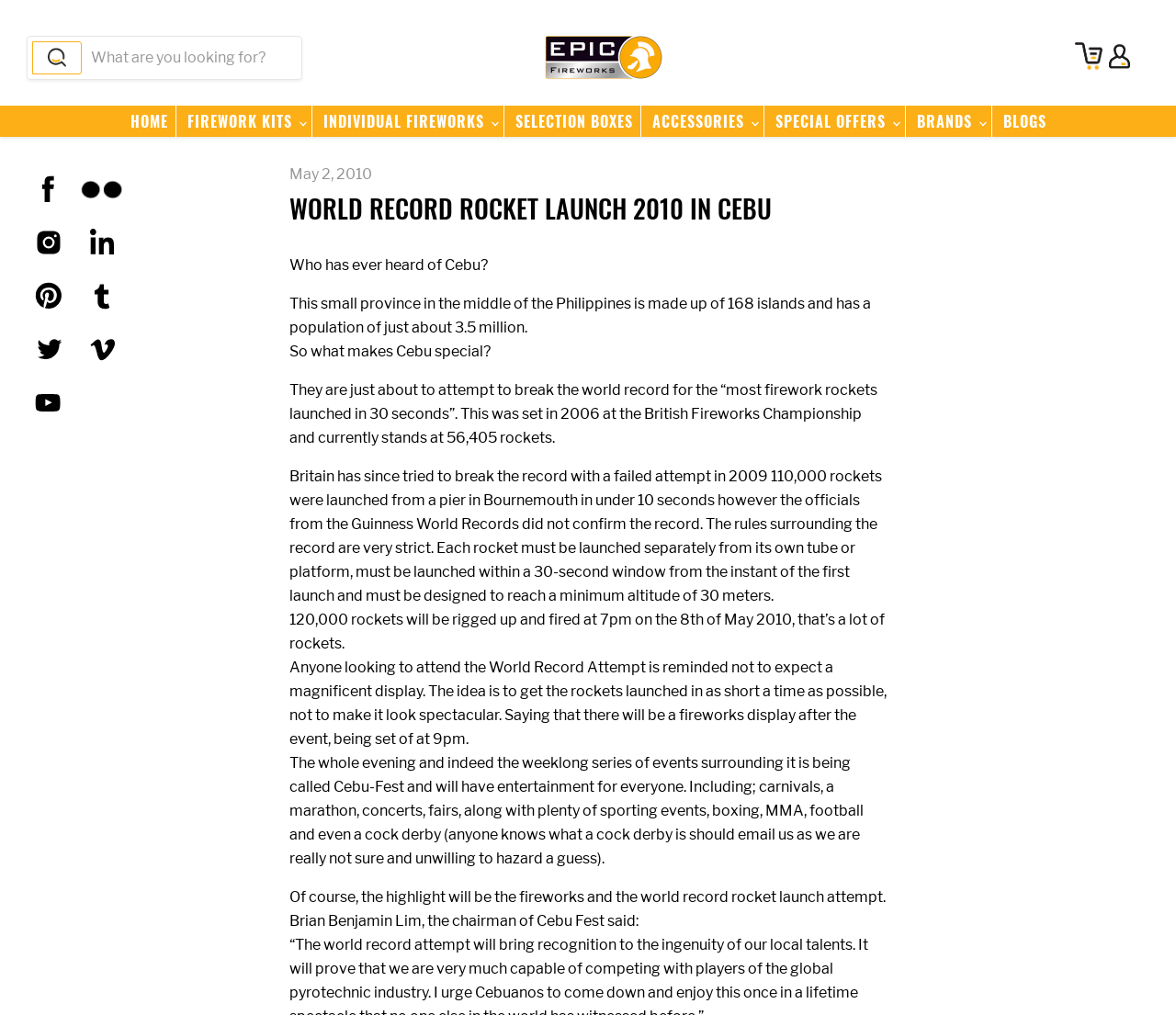Reply to the question below using a single word or brief phrase:
How many rockets will be launched?

120,000